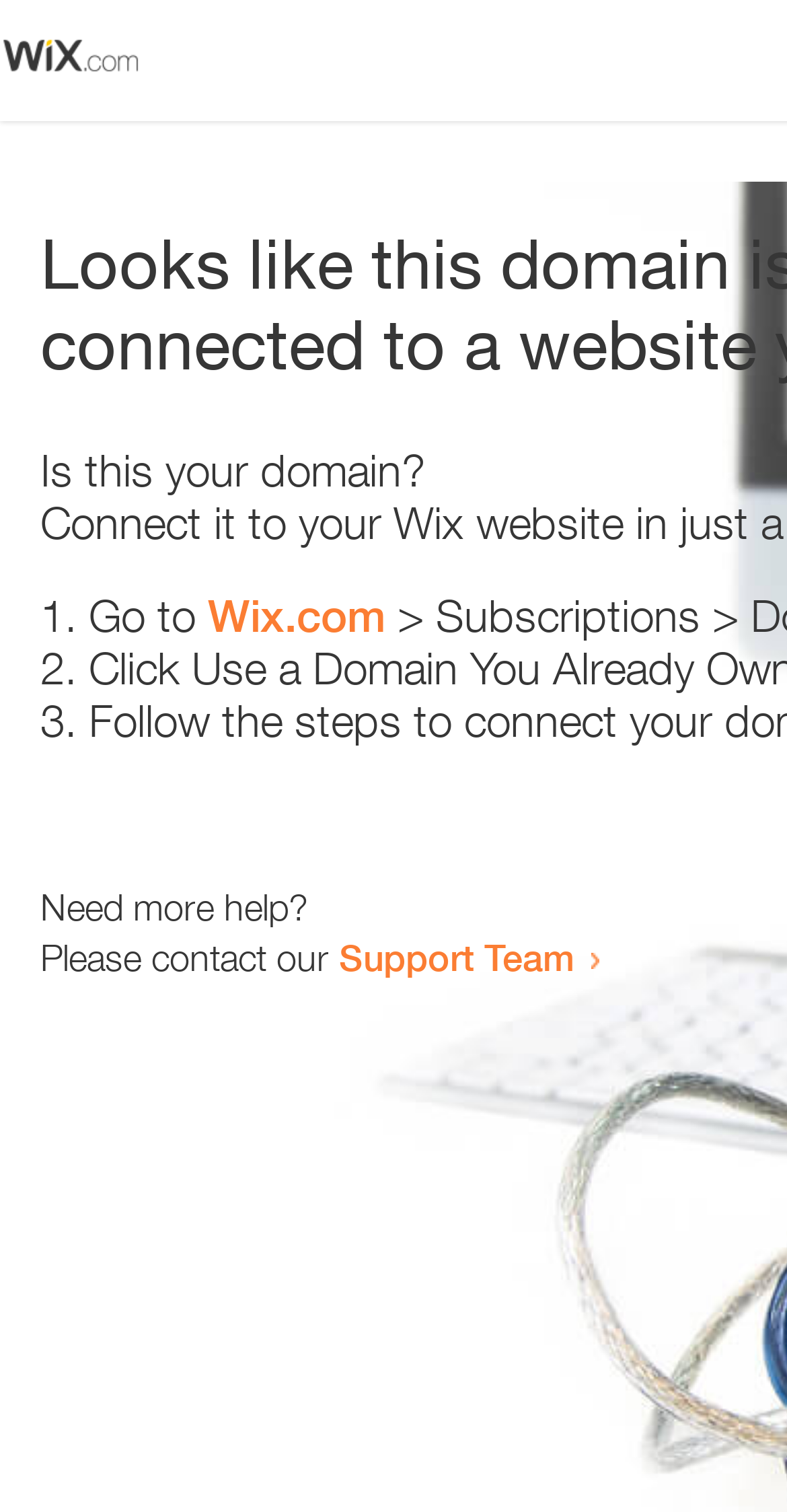How many list markers are present?
Look at the image and answer the question using a single word or phrase.

3